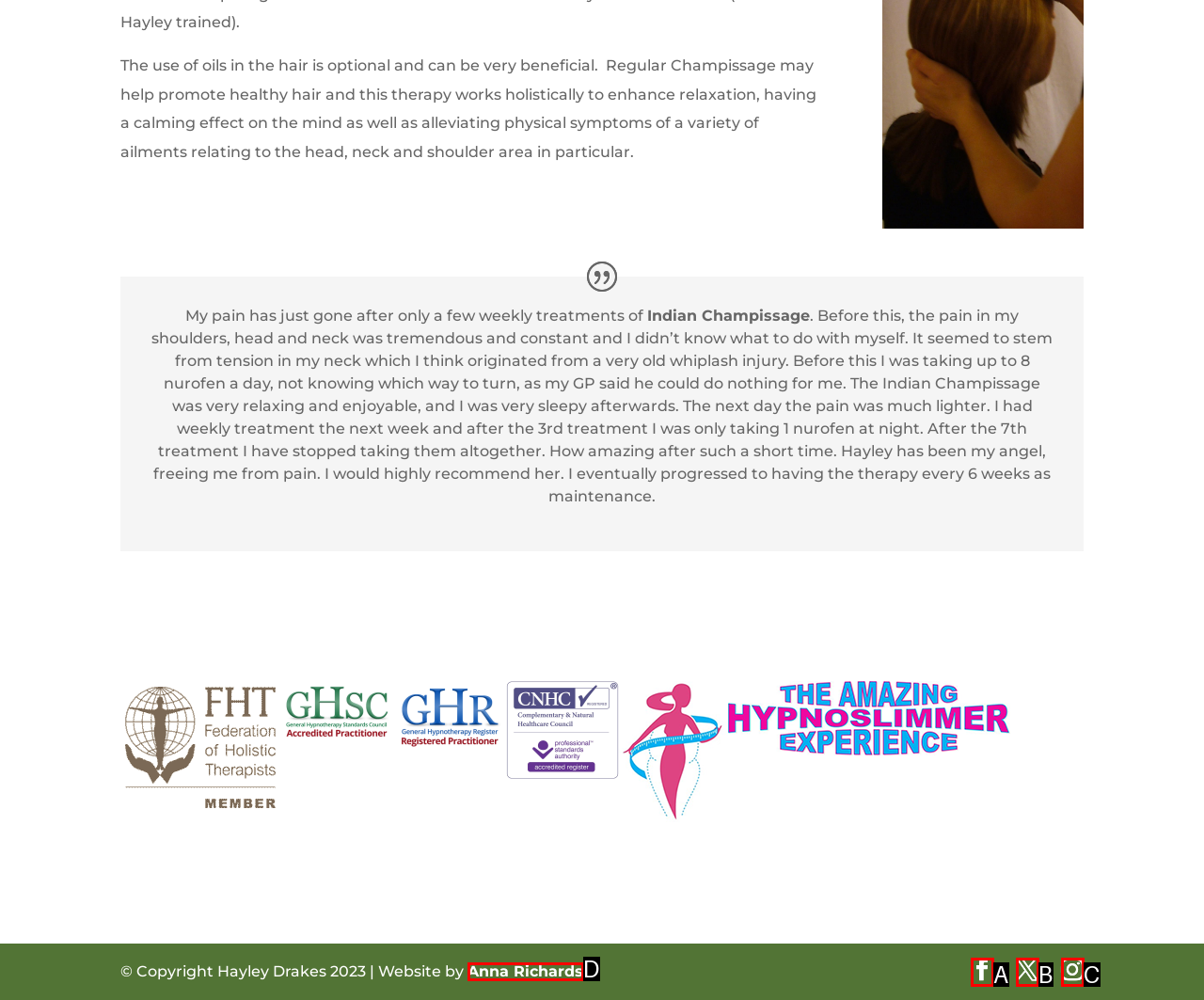Determine which option matches the element description: Anna Richards
Answer using the letter of the correct option.

D